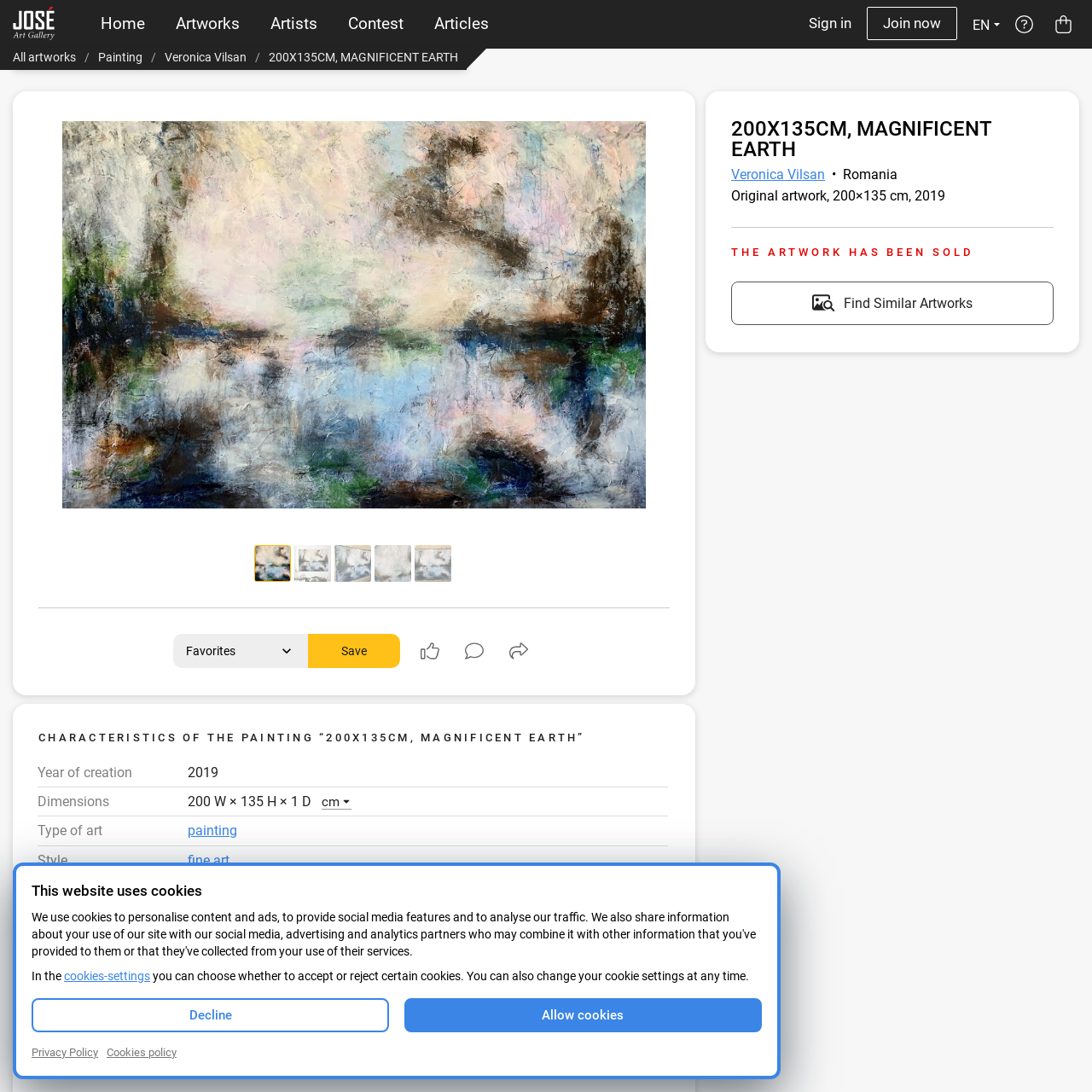Is the painting still available for purchase?
Inspect the image within the red bounding box and respond with a detailed answer, leveraging all visible details.

According to the caption, the painting has been sold, which implies that it is no longer available for purchase.